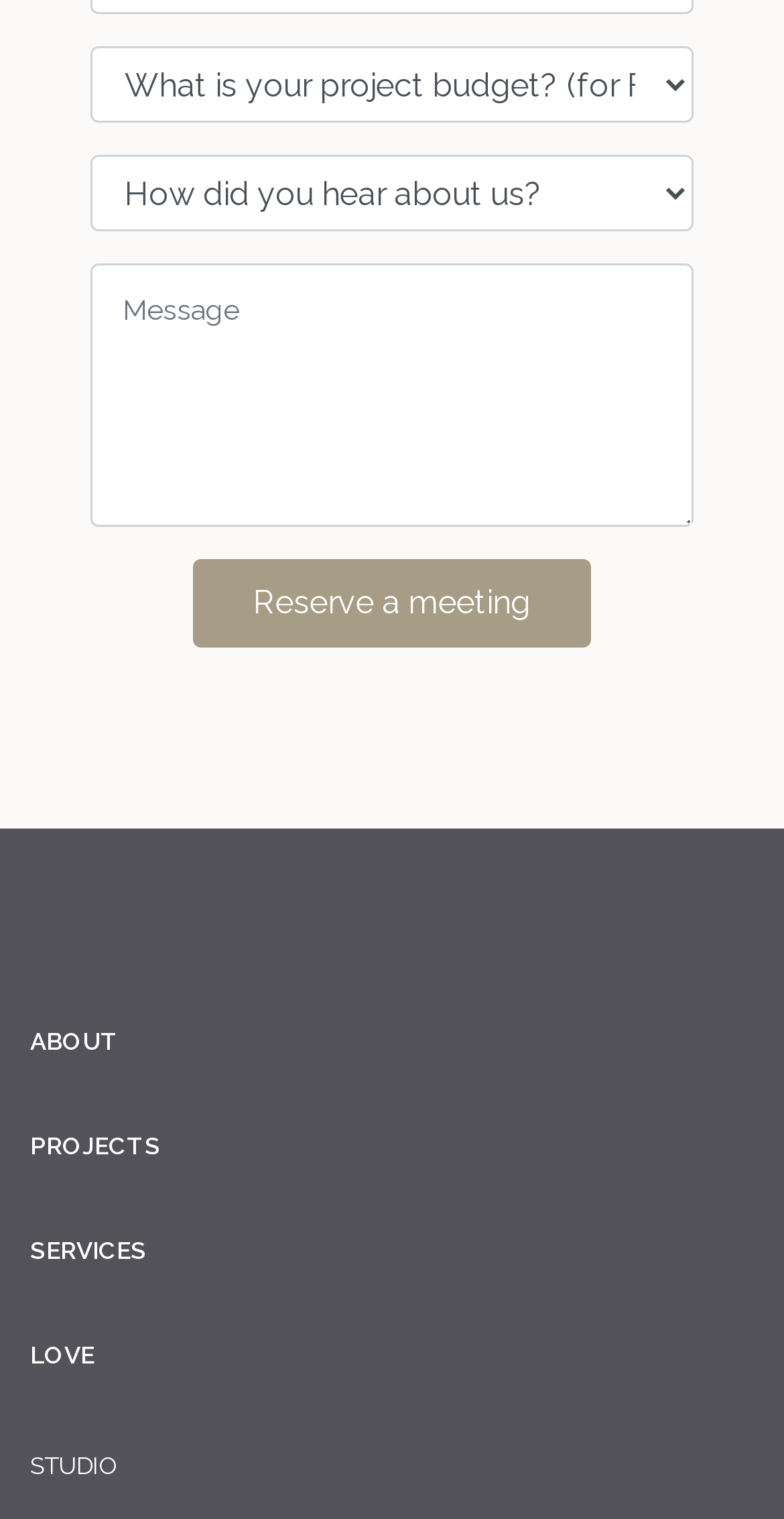Locate the bounding box coordinates of the element that needs to be clicked to carry out the instruction: "Select an option from the first dropdown". The coordinates should be given as four float numbers ranging from 0 to 1, i.e., [left, top, right, bottom].

[0.115, 0.031, 0.885, 0.081]